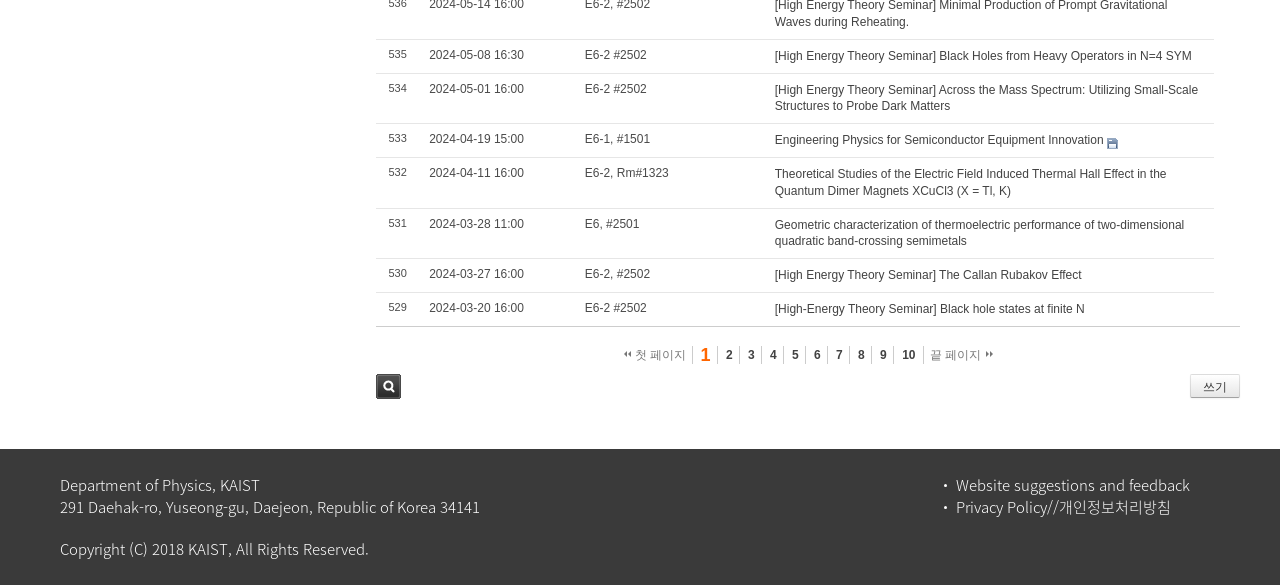Please provide a comprehensive answer to the question below using the information from the image: How many pages are there in total?

I counted the number of link elements with page numbers, starting from '첫 페이지' (first page) to '10', and found that there are 10 pages in total.